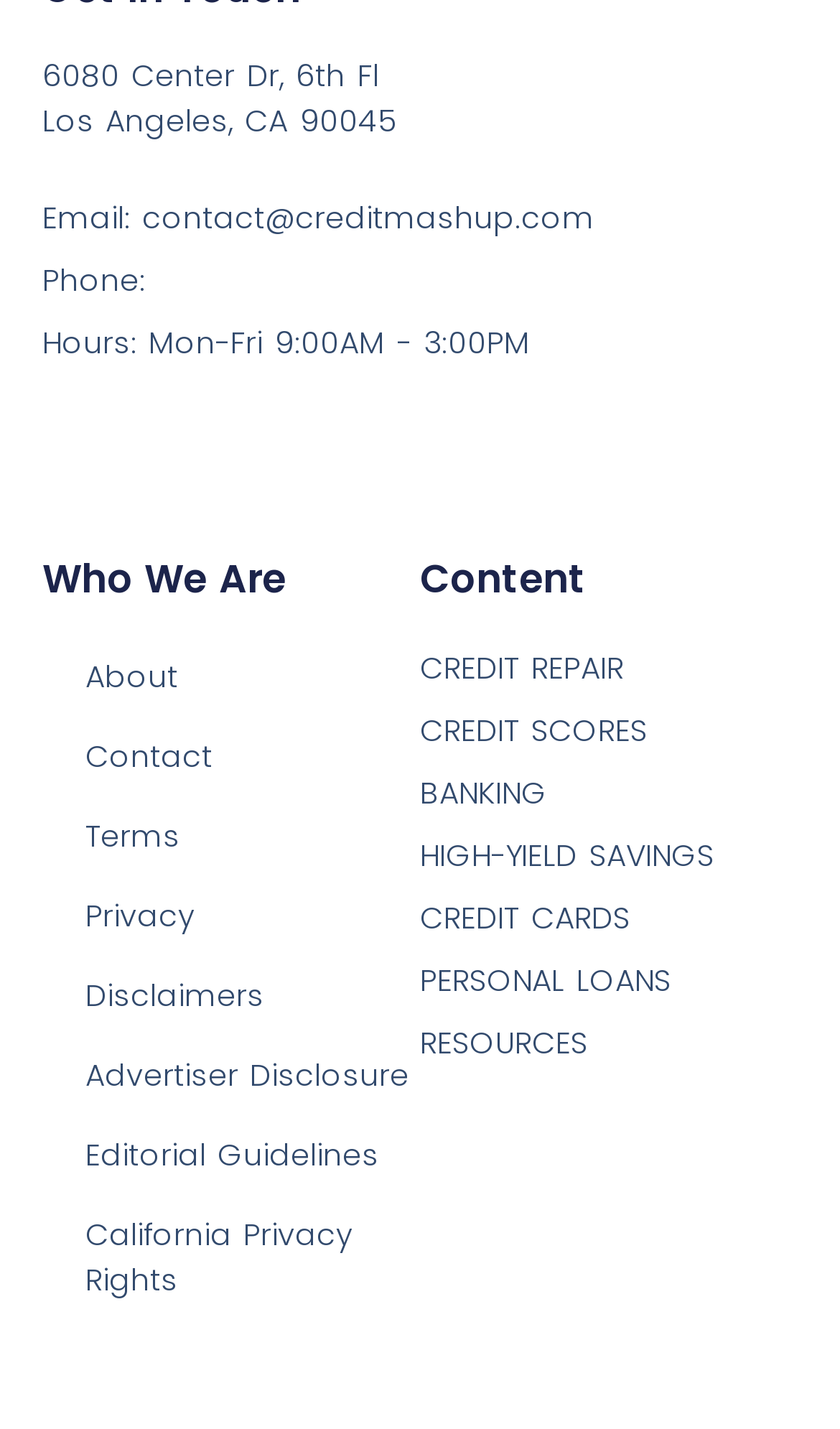Find the bounding box coordinates for the element that must be clicked to complete the instruction: "Visit the About page". The coordinates should be four float numbers between 0 and 1, indicated as [left, top, right, bottom].

[0.101, 0.452, 0.5, 0.495]